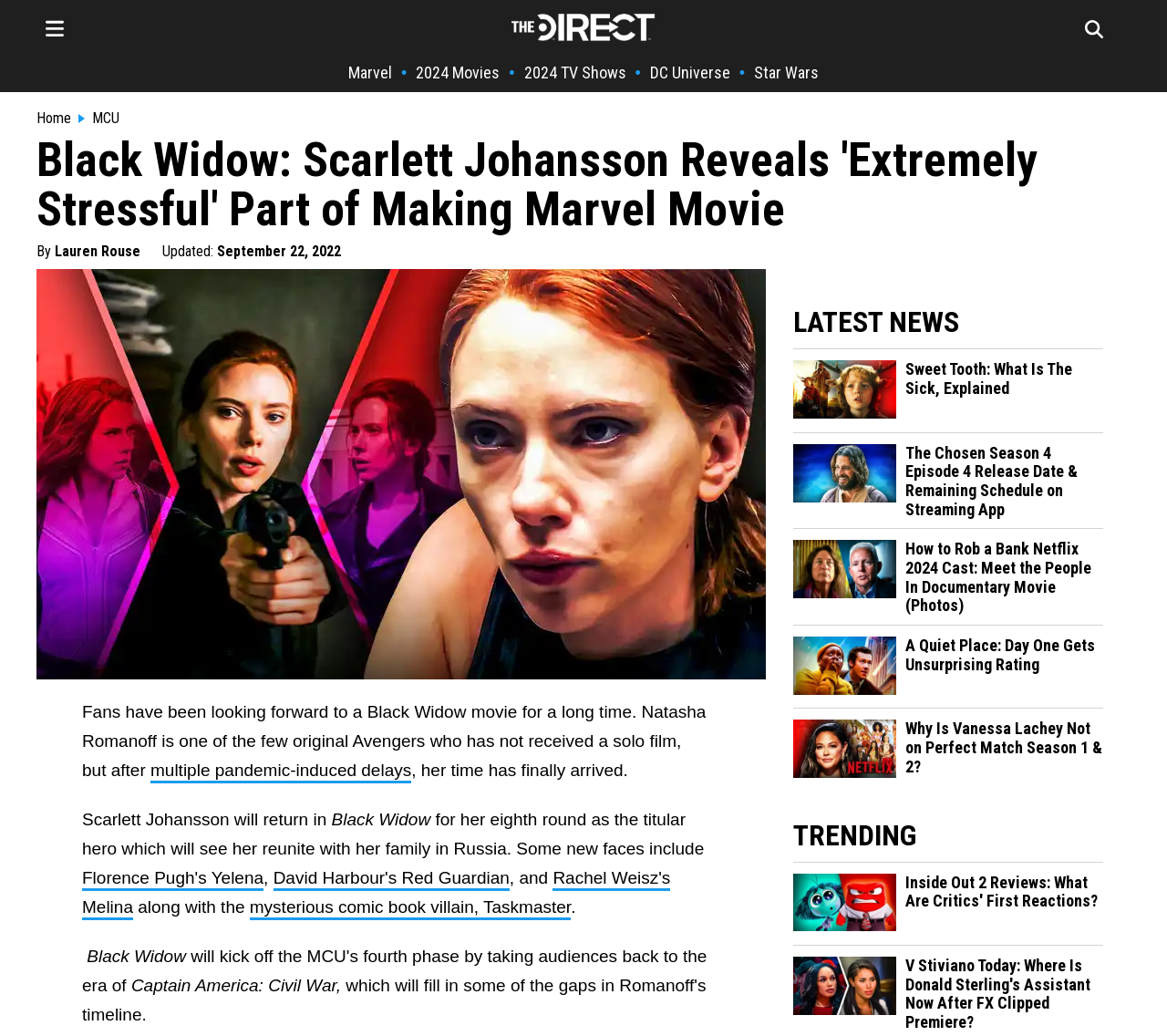Please identify the bounding box coordinates of the element that needs to be clicked to perform the following instruction: "View the latest news".

[0.68, 0.295, 0.945, 0.328]